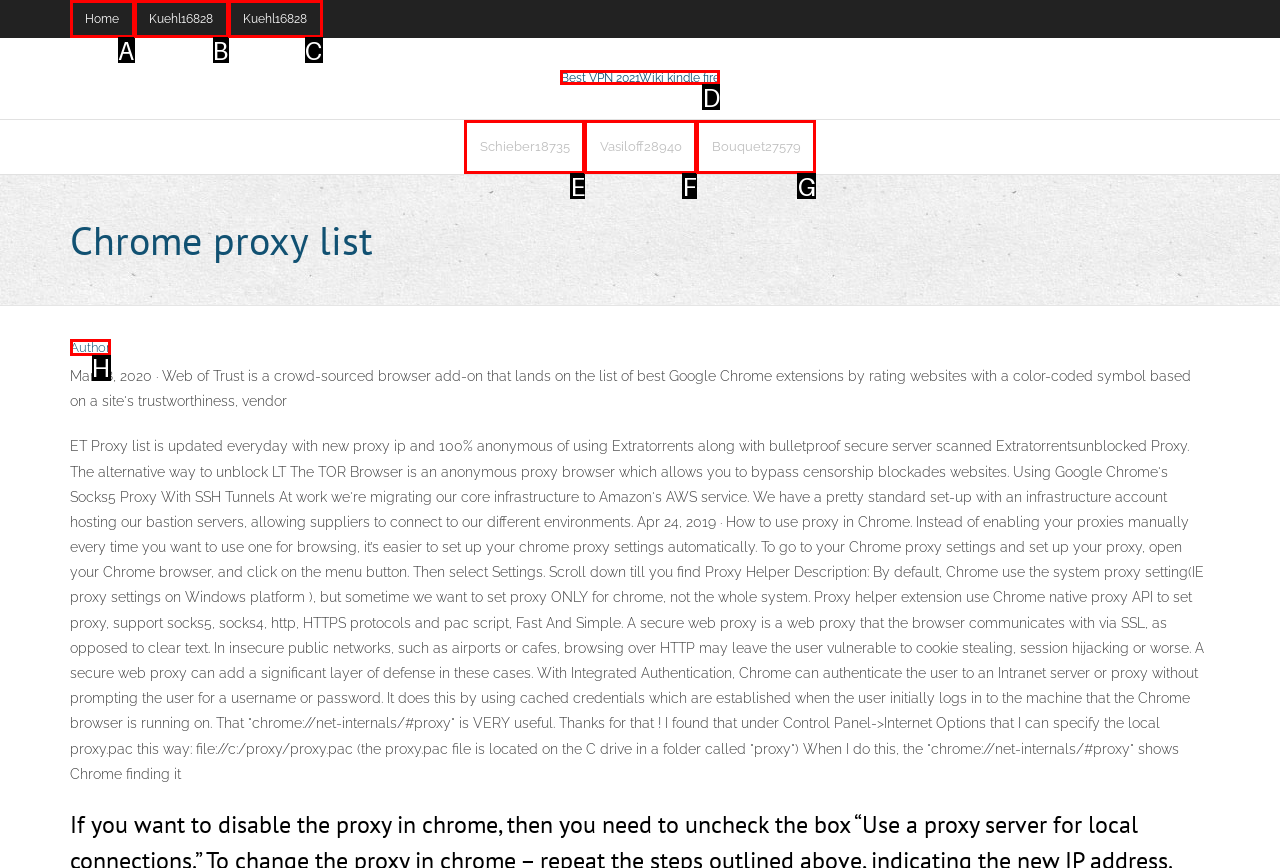Determine which HTML element to click to execute the following task: View Author Answer with the letter of the selected option.

H